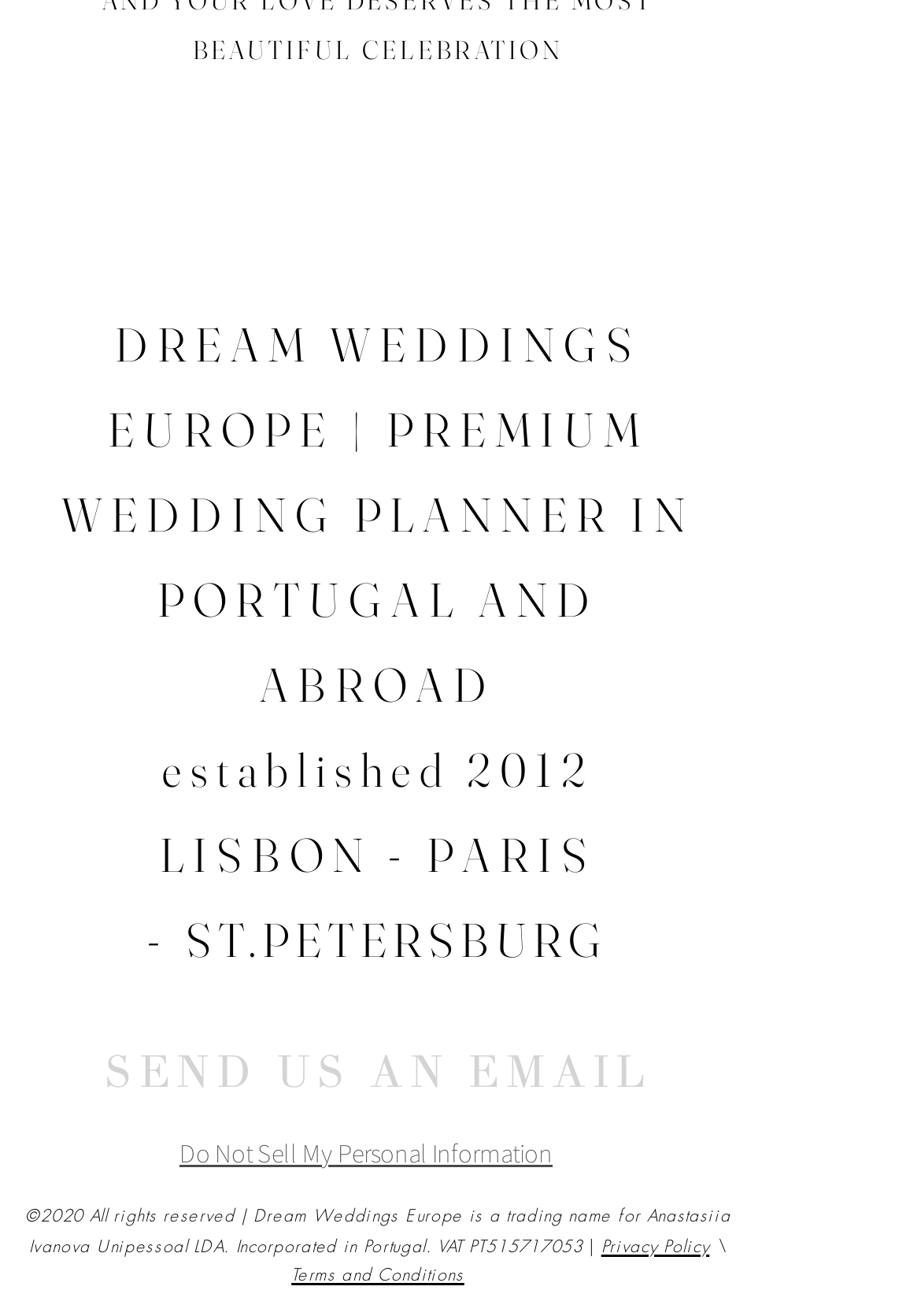What is the name of the wedding planner?
Use the image to give a comprehensive and detailed response to the question.

The name of the wedding planner can be found in the heading element, which is 'DREAM WEDDINGS EUROPE | PREMIUM WEDDING PLANNER IN PORTUGAL AND ABROAD established 2012 LISBON - PARIS - ST.PETERSBURG'. The name is 'Dream Weddings Europe'.